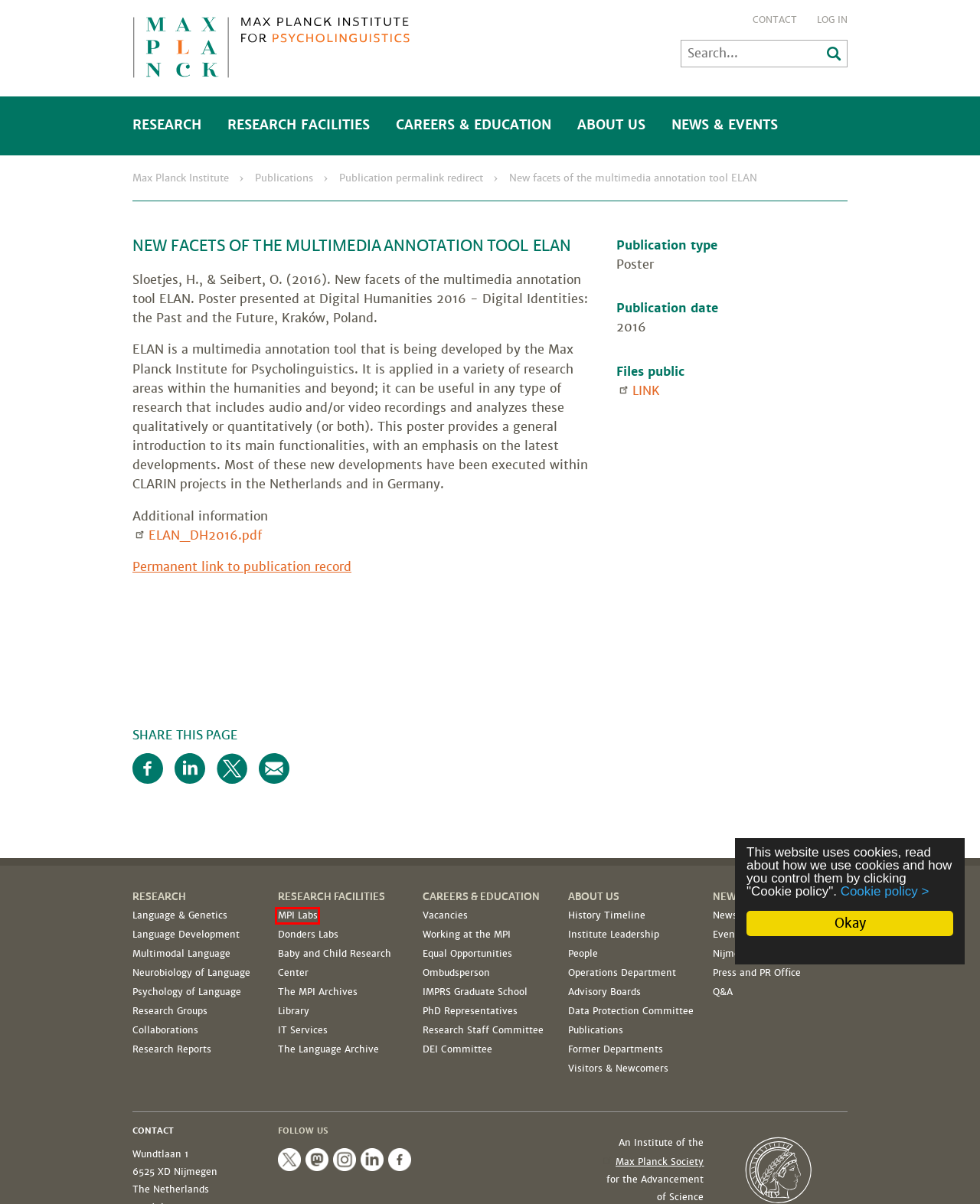You are presented with a screenshot of a webpage containing a red bounding box around an element. Determine which webpage description best describes the new webpage after clicking on the highlighted element. Here are the candidates:
A. Data Protection Committee | Max Planck Institute
B. Publications | Max Planck Institute
C. News | Max Planck Institute
D. Library | Max Planck Institute
E. Events | Max Planck Institute
F. Research Reports | Max Planck Institute
G. MPI labs | Max Planck Institute
H. Ombudsperson | Max Planck Institute

G